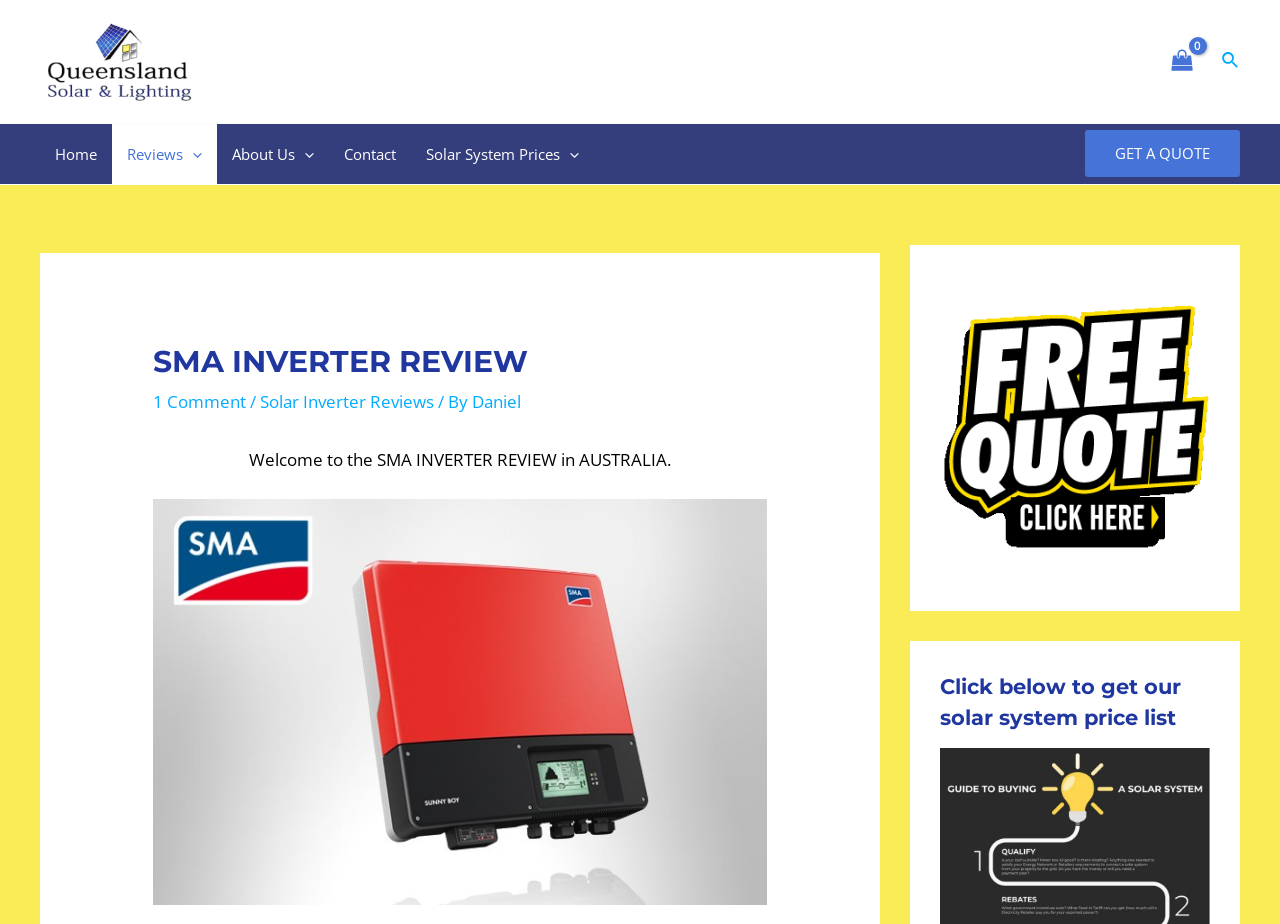Please reply to the following question with a single word or a short phrase:
What is the author of the review?

Daniel